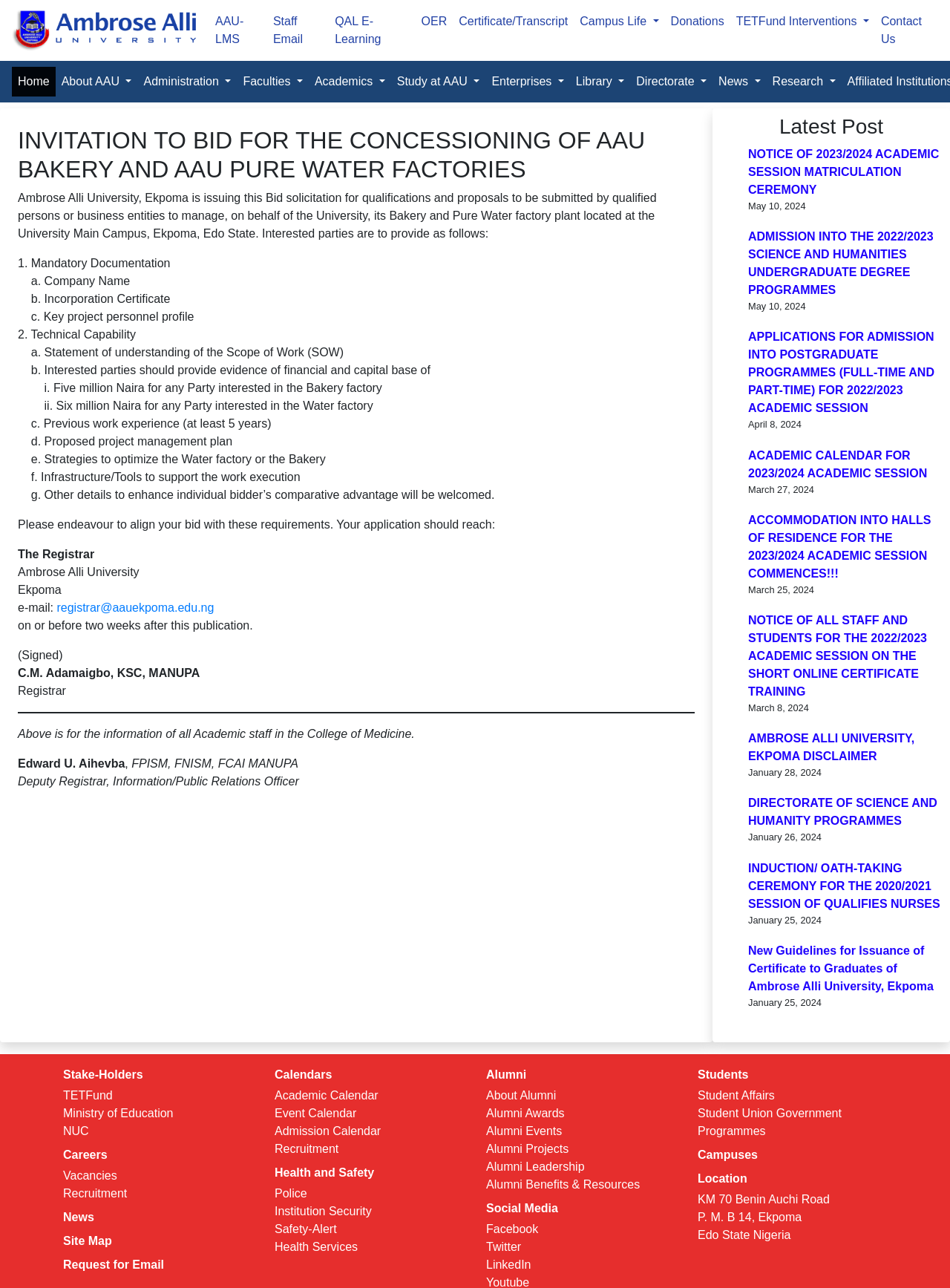What is the deadline for submitting the bid? From the image, respond with a single word or brief phrase.

Two weeks after this publication